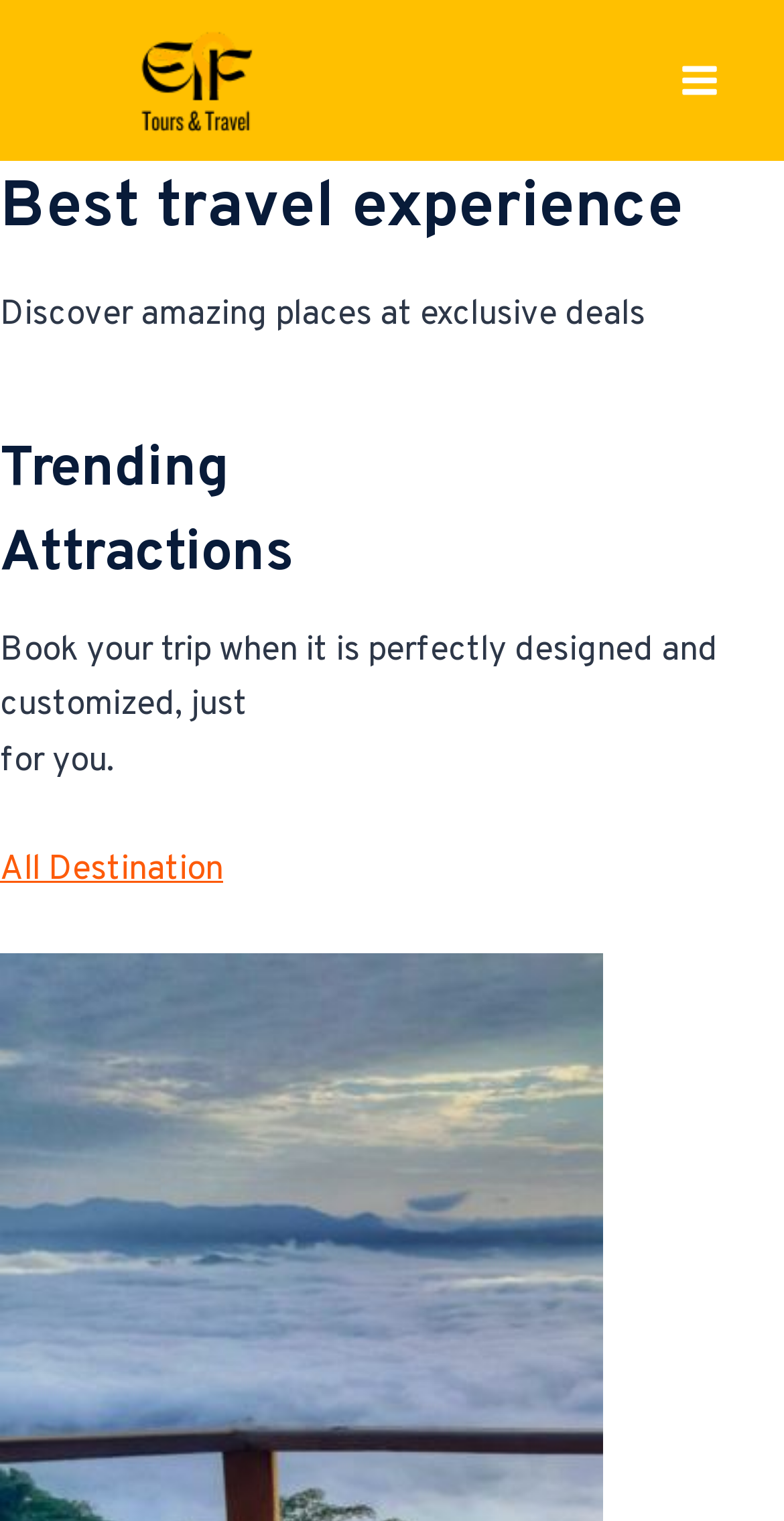Using the provided description: "All Destination", find the bounding box coordinates of the corresponding UI element. The output should be four float numbers between 0 and 1, in the format [left, top, right, bottom].

[0.0, 0.522, 0.285, 0.587]